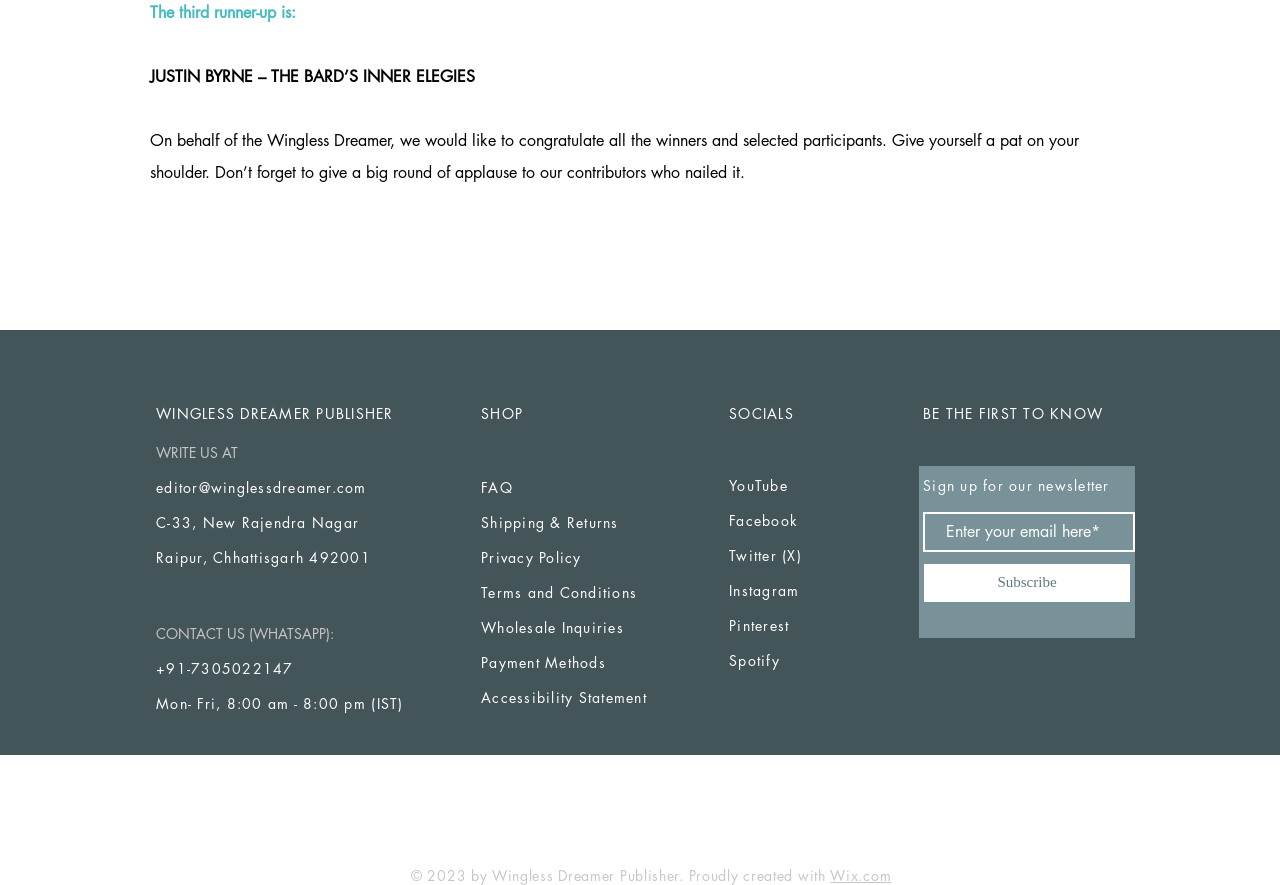Highlight the bounding box coordinates of the region I should click on to meet the following instruction: "Visit the Wingless Dreamer Publisher website".

[0.122, 0.456, 0.308, 0.478]